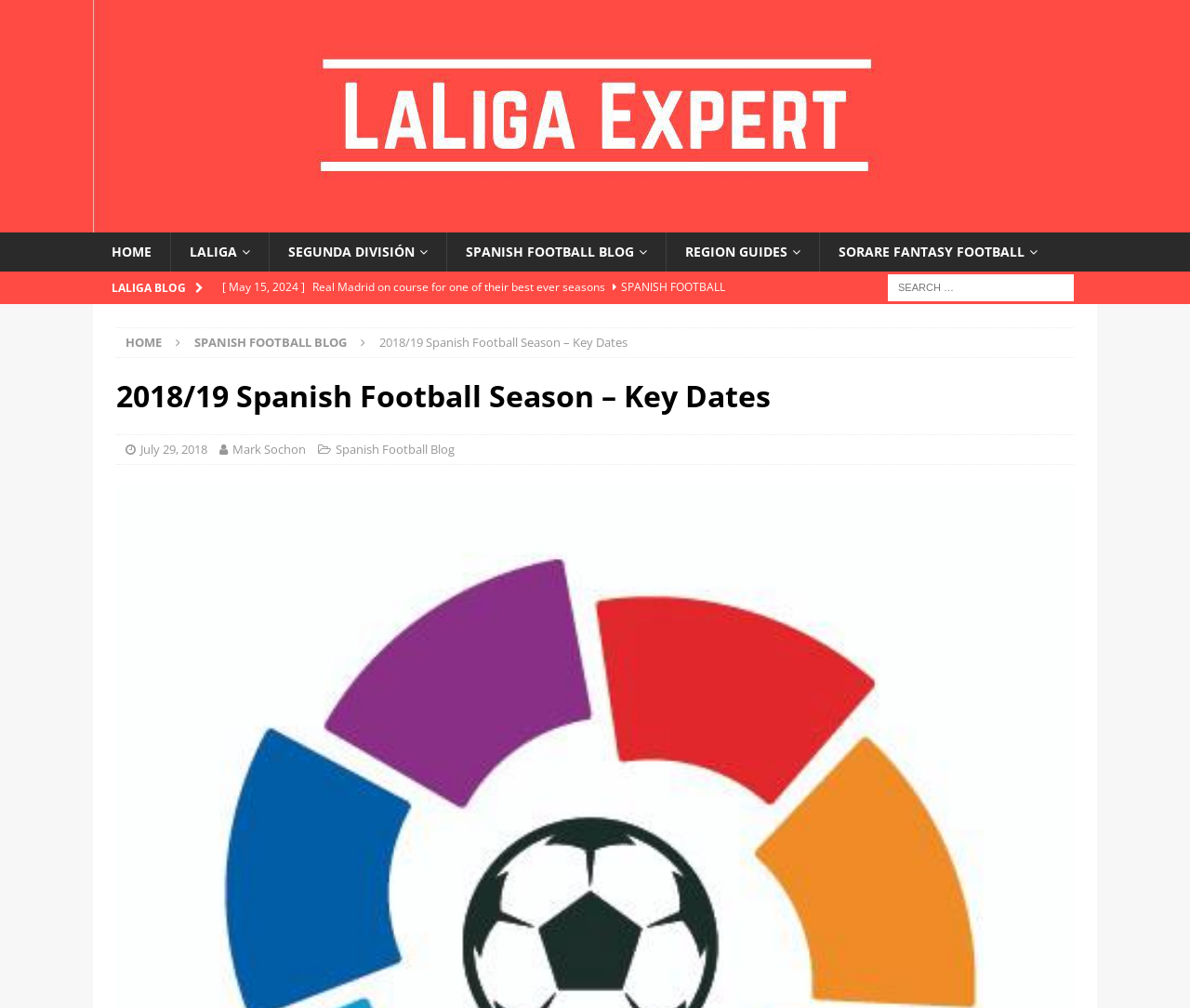Locate the bounding box coordinates of the element that needs to be clicked to carry out the instruction: "check the key dates of 2018/19 Spanish Football Season". The coordinates should be given as four float numbers ranging from 0 to 1, i.e., [left, top, right, bottom].

[0.319, 0.332, 0.527, 0.348]